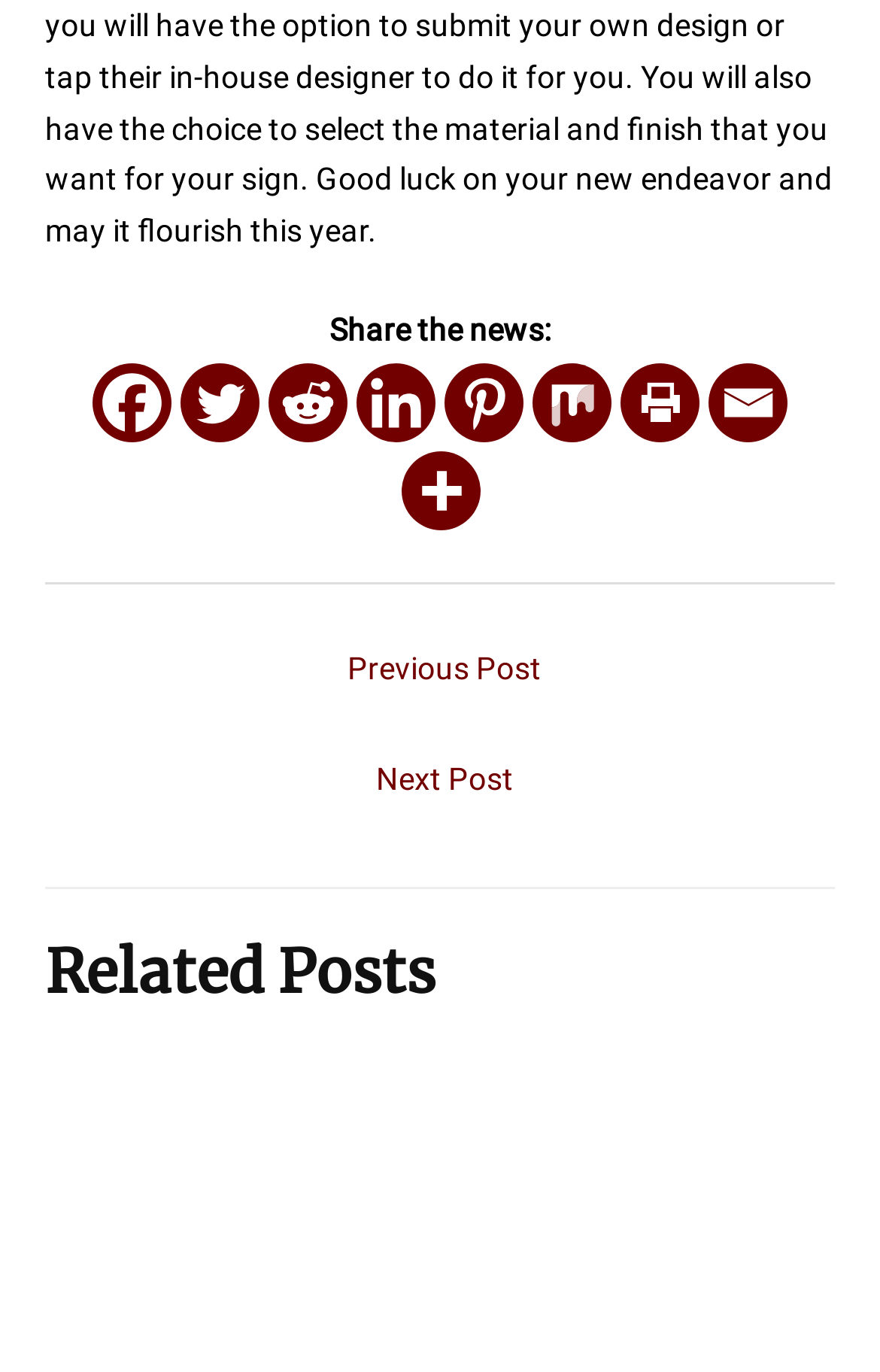Please answer the following question using a single word or phrase: 
How many related posts are listed?

1